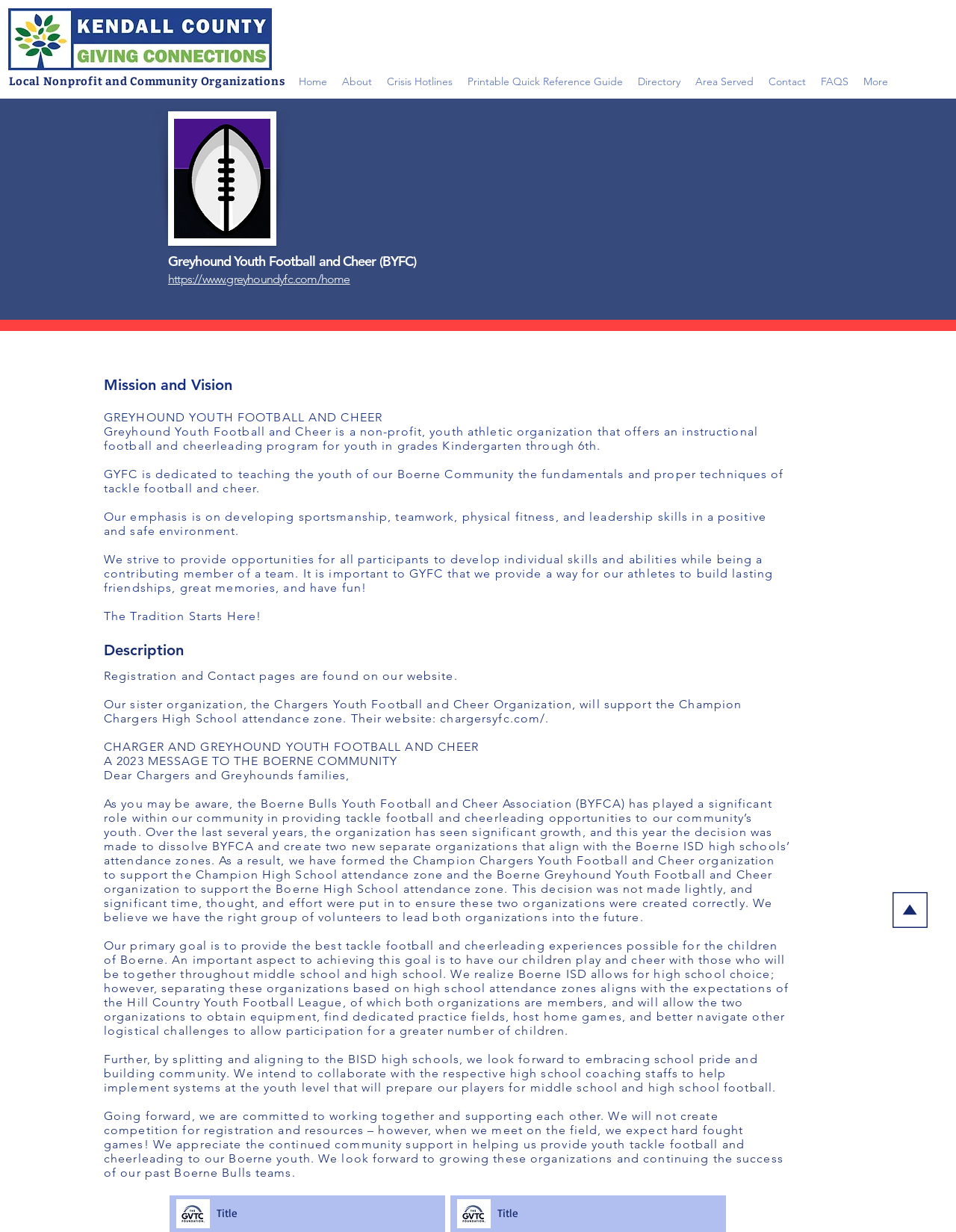Give an extensive and precise description of the webpage.

The webpage is about Greyhound Youth Football and Cheer (BYFC), a non-profit, youth athletic organization. At the top left corner, there is an image of the Kendall County Giving Logo. Below it, there is a heading that reads "Local Nonprofit and Community Organizations". 

To the right of the logo, there is a navigation menu with links to various pages, including "Home", "About", "Crisis Hotlines", "Printable Quick Reference Guide", "Directory", "Area Served", "Contact", "FAQS", and "More". 

Below the navigation menu, there is a Greyhound YFC logo, which is also a link to "Heart & Hands". Next to the logo, there is a heading that reads "Greyhound Youth Football and Cheer (BYFC)". 

Further down, there is a section that describes the mission and vision of the organization. The text explains that Greyhound Youth Football and Cheer is dedicated to teaching the youth of the Boerne Community the fundamentals and proper techniques of tackle football and cheerleading. The organization emphasizes sportsmanship, teamwork, physical fitness, and leadership skills in a positive and safe environment.

Below the mission and vision section, there is a description of the organization, which includes information about registration and contact pages, as well as a mention of their sister organization, the Chargers Youth Football and Cheer Organization.

The webpage also features a message to the Boerne Community, which explains the decision to dissolve the Boerne Bulls Youth Football and Cheer Association and create two new separate organizations that align with the Boerne ISD high schools’ attendance zones. The message outlines the goals and objectives of the new organizations, including providing the best tackle football and cheerleading experiences possible for the children of Boerne.

At the bottom of the page, there are two images of the GVTCFoundation_Vert-cmyk logo, one on the left and one on the right.